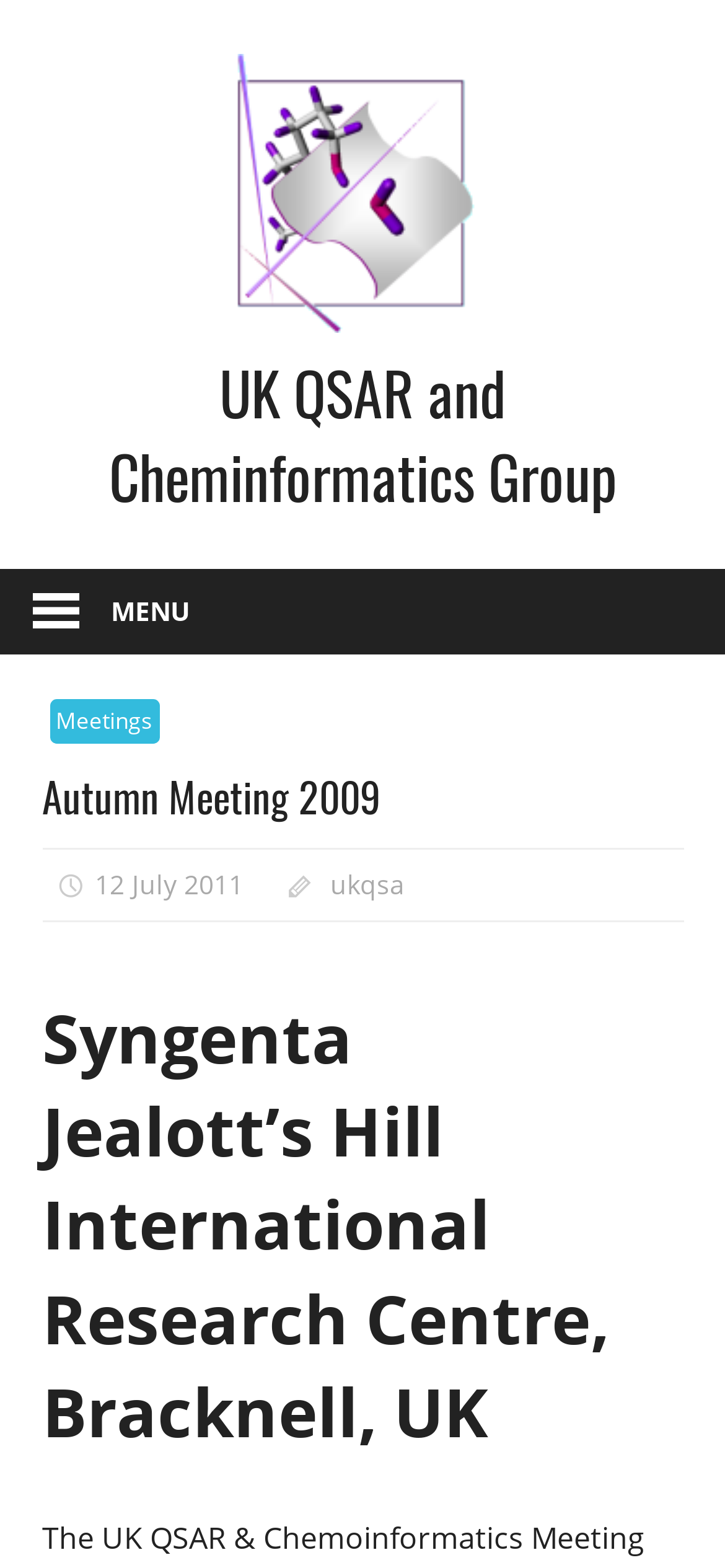What is the location of the Autumn Meeting 2009?
Answer the question based on the image using a single word or a brief phrase.

Syngenta Jealott’s Hill International Research Centre, Bracknell, UK